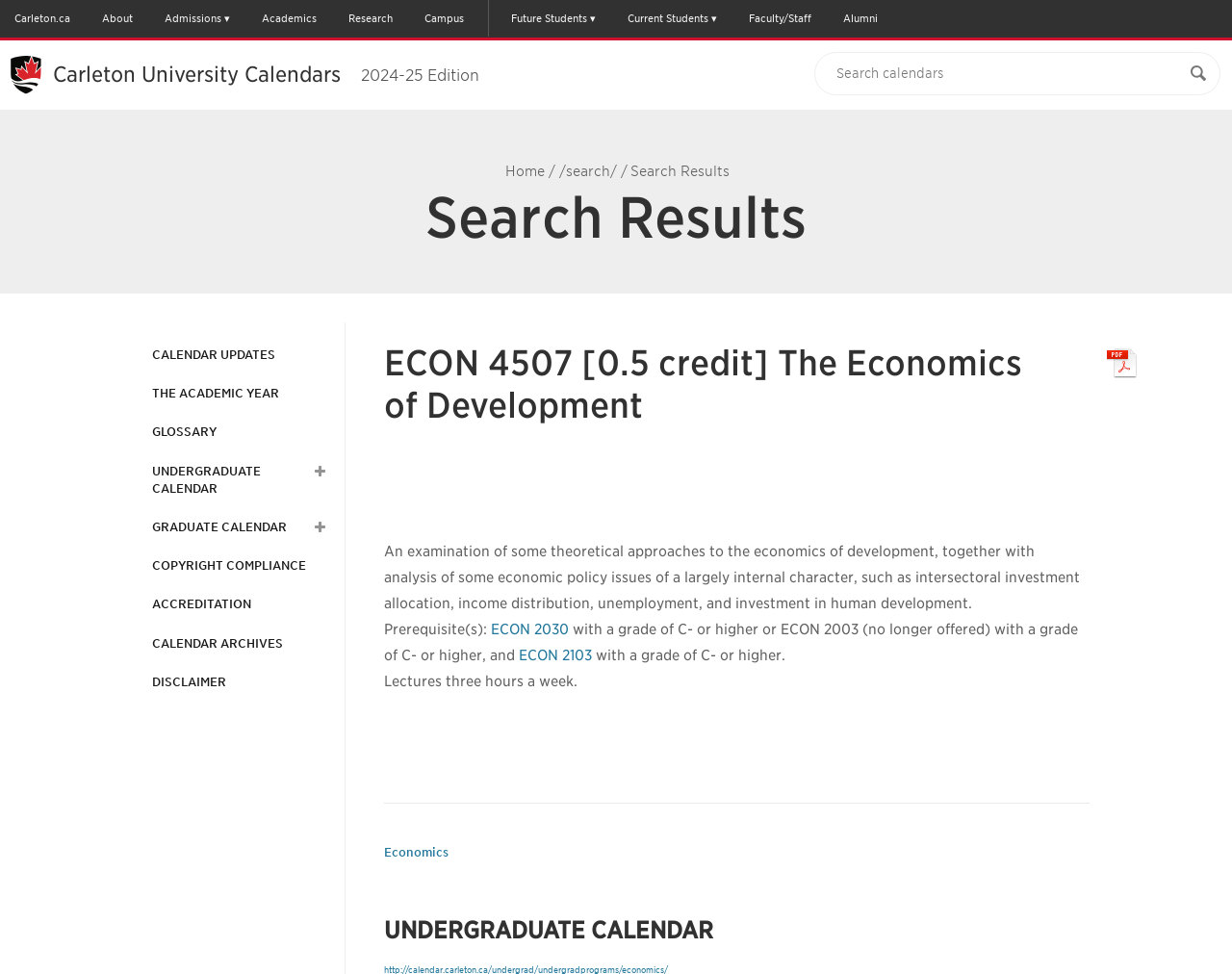What is the name of the university?
Please provide a single word or phrase as your answer based on the image.

Carleton University